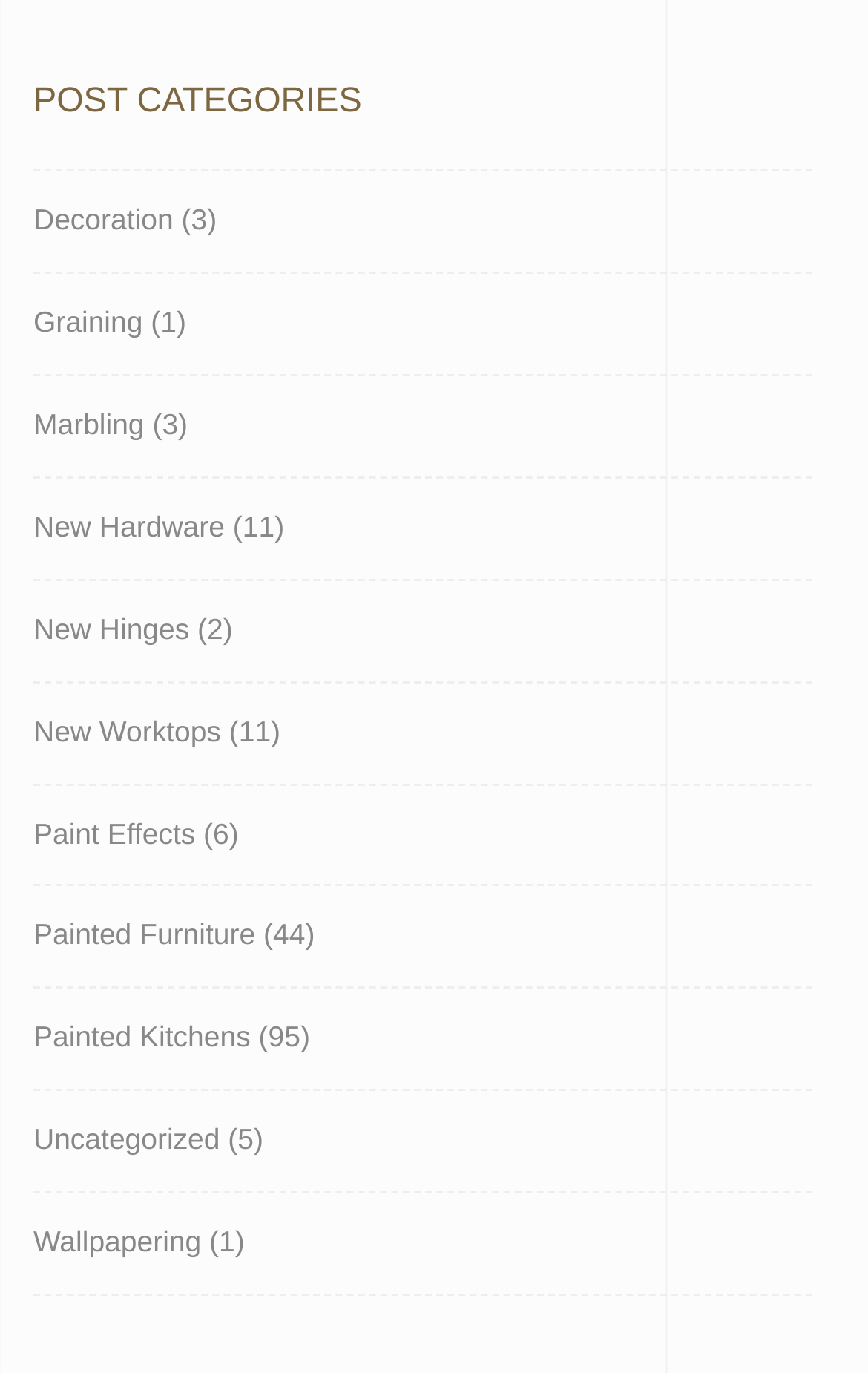What is the category with the fewest posts?
Based on the image, provide a one-word or brief-phrase response.

Marbling